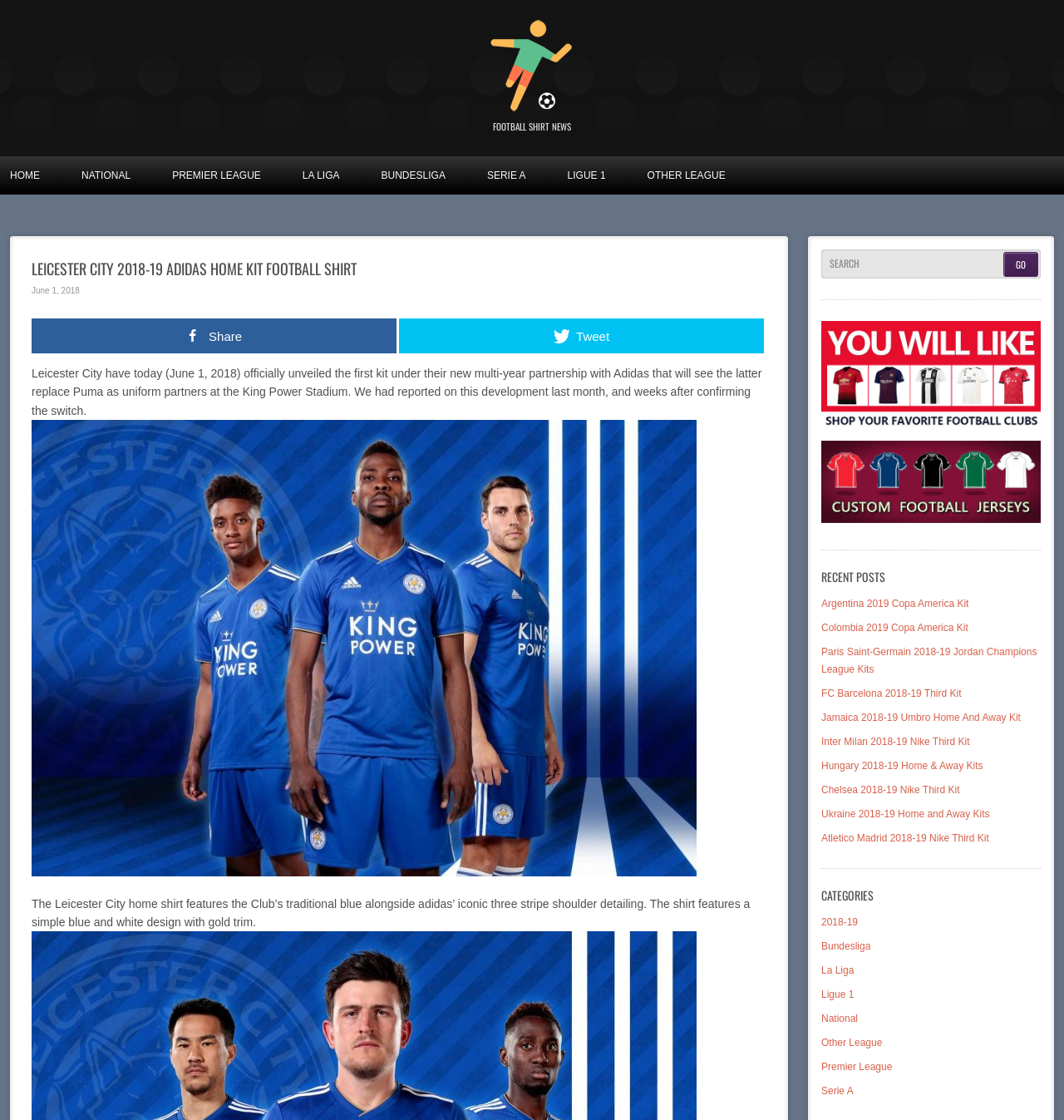Summarize the webpage with intricate details.

This webpage is about the Leicester City 2018-19 Adidas Home Kit, featuring a football shirt news article. At the top, there is a heading "Football Shirt News" with a link and an image. Below it, there are several links to different categories, including "HOME", "NATIONAL", "PREMIER LEAGUE", and others.

The main article is located in the middle of the page, with a heading "LEICESTER CITY 2018-19 ADIDAS HOME KIT FOOTBALL SHIRT" and a timestamp "June 1, 2018". The article text describes the new kit, mentioning that it features the club's traditional blue alongside Adidas' iconic three-stripe shoulder detailing, with a simple blue and white design and gold trim. There is also an image of the kit below the article text.

On the right side of the page, there are several complementary sections. One section has a search bar with a "SEARCH" label and a "GO" button. Below it, there are links to "goal" and "custom" with corresponding images. Another section has a heading "RECENT POSTS" and lists several links to other football kit news articles. Finally, there is a section with a heading "CATEGORIES" and lists links to different categories, including "2018-19", "Bundesliga", "La Liga", and others.